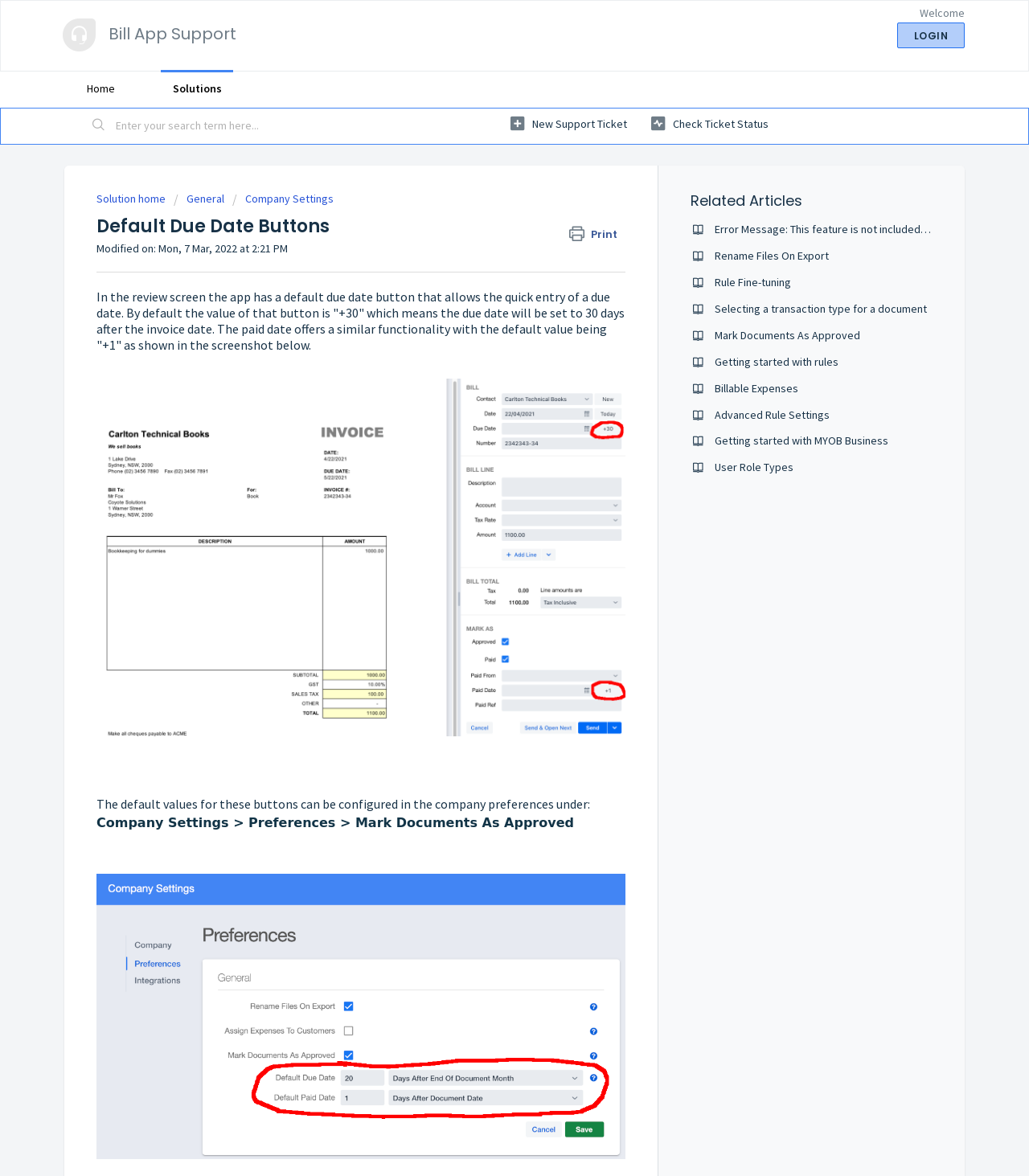Determine the bounding box coordinates of the region to click in order to accomplish the following instruction: "Download a file". Provide the coordinates as four float numbers between 0 and 1, specifically [left, top, right, bottom].

[0.459, 0.249, 0.484, 0.271]